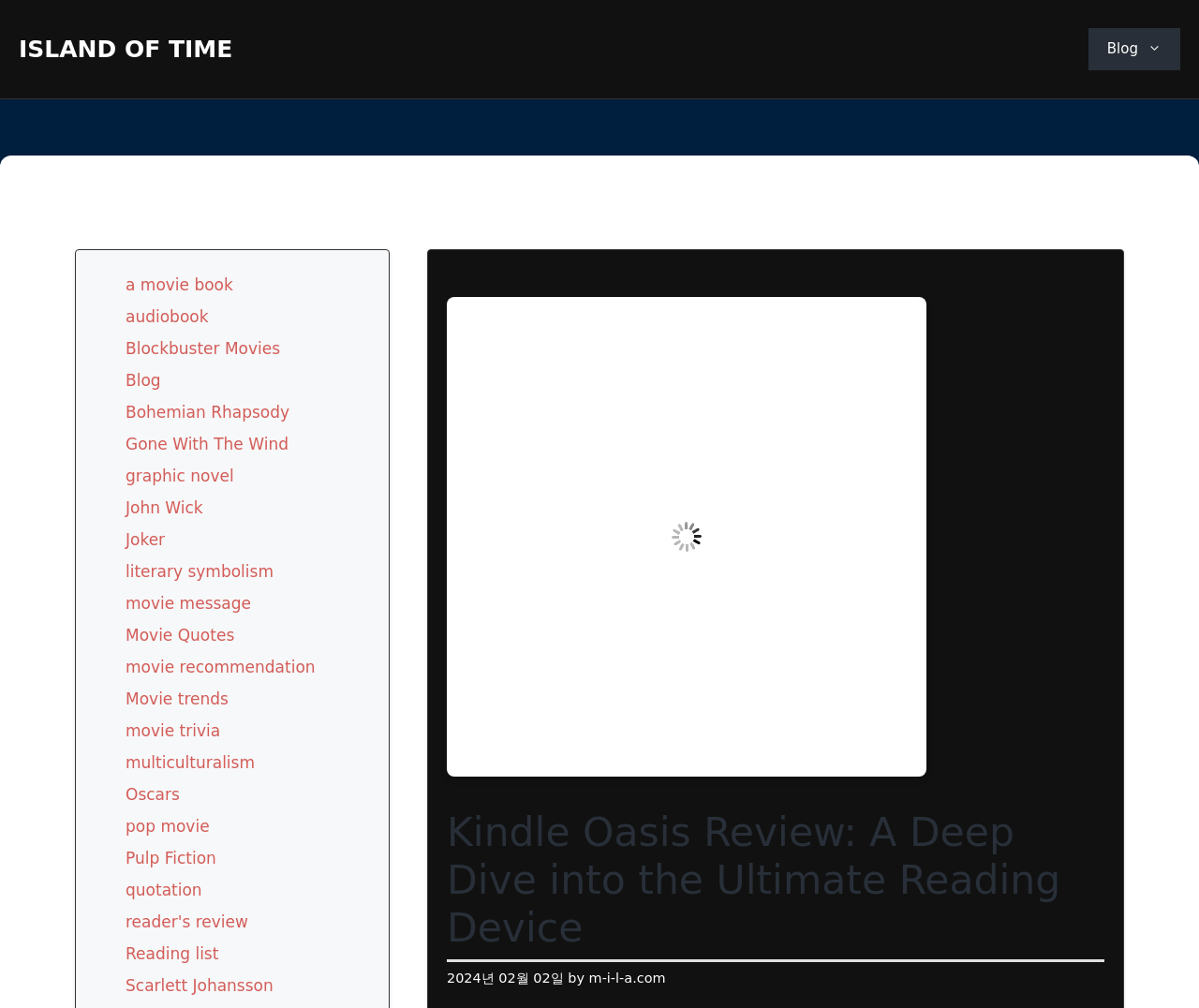What is the category of the link 'a movie book'?
Could you answer the question in a detailed manner, providing as much information as possible?

The question can be answered by analyzing the links present in the webpage. The link 'a movie book' is categorized under movies, as it is related to books about movies.